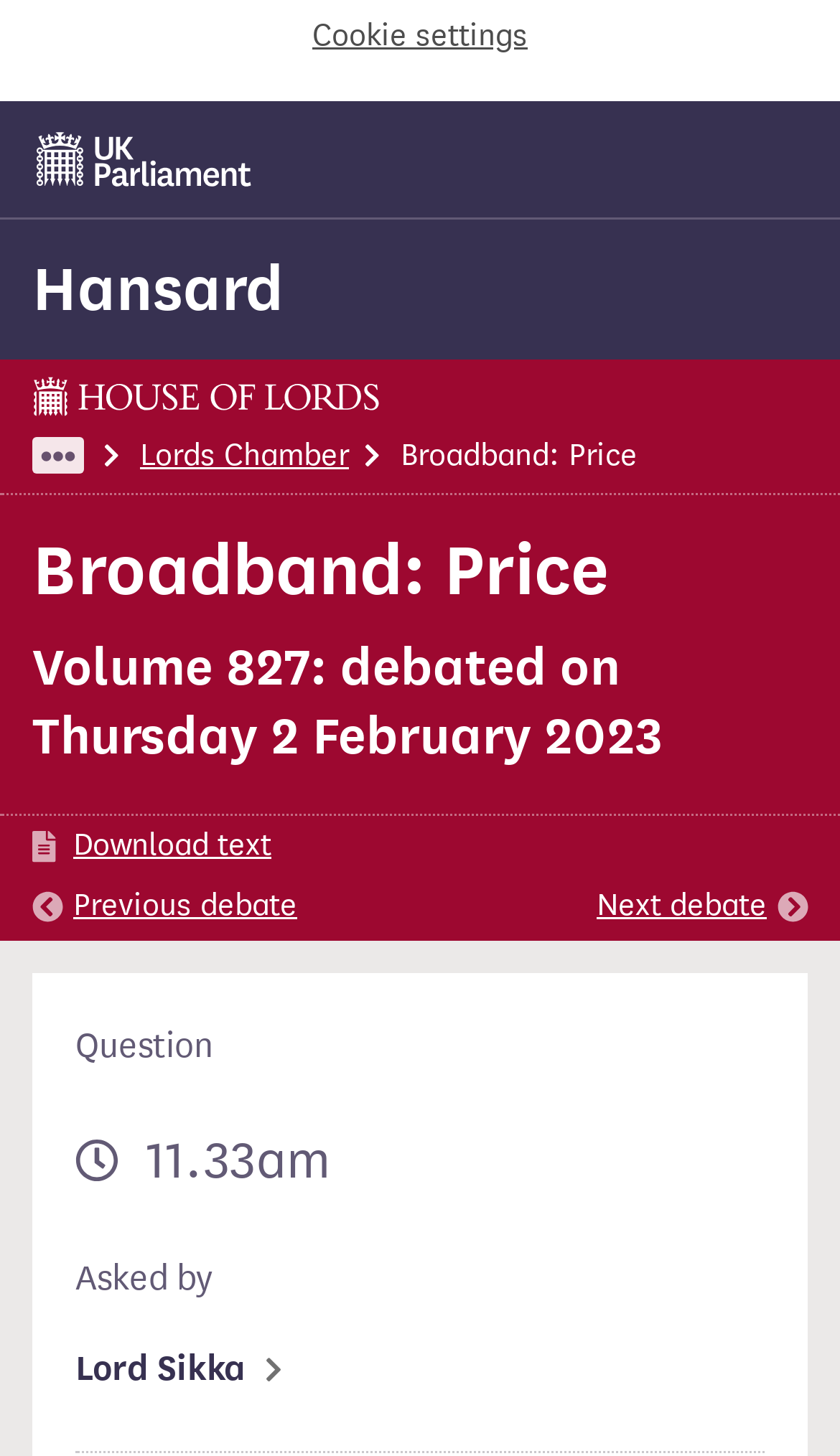Identify the bounding box coordinates for the UI element described as: "Download text". The coordinates should be provided as four floats between 0 and 1: [left, top, right, bottom].

[0.038, 0.564, 0.323, 0.598]